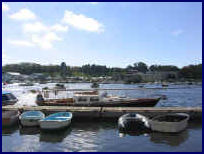Write a descriptive caption for the image, covering all notable aspects.

The image captures a scenic view of a lively marina on a beautiful day. In the foreground, several small boats are moored alongside a wooden dock, gently bobbing in the shimmering water. Their colorful hulls contrast with the vibrant blues of the sky and the water. In the background, a larger boat is seen navigating through the marina, suggesting activity and movement in the area. The lush greenery of the shoreline complements the tranquil atmosphere, while wispy clouds float peacefully overhead, hinting at pleasant weather. The overall scene evokes a sense of calm and the joys of a day by the sea.